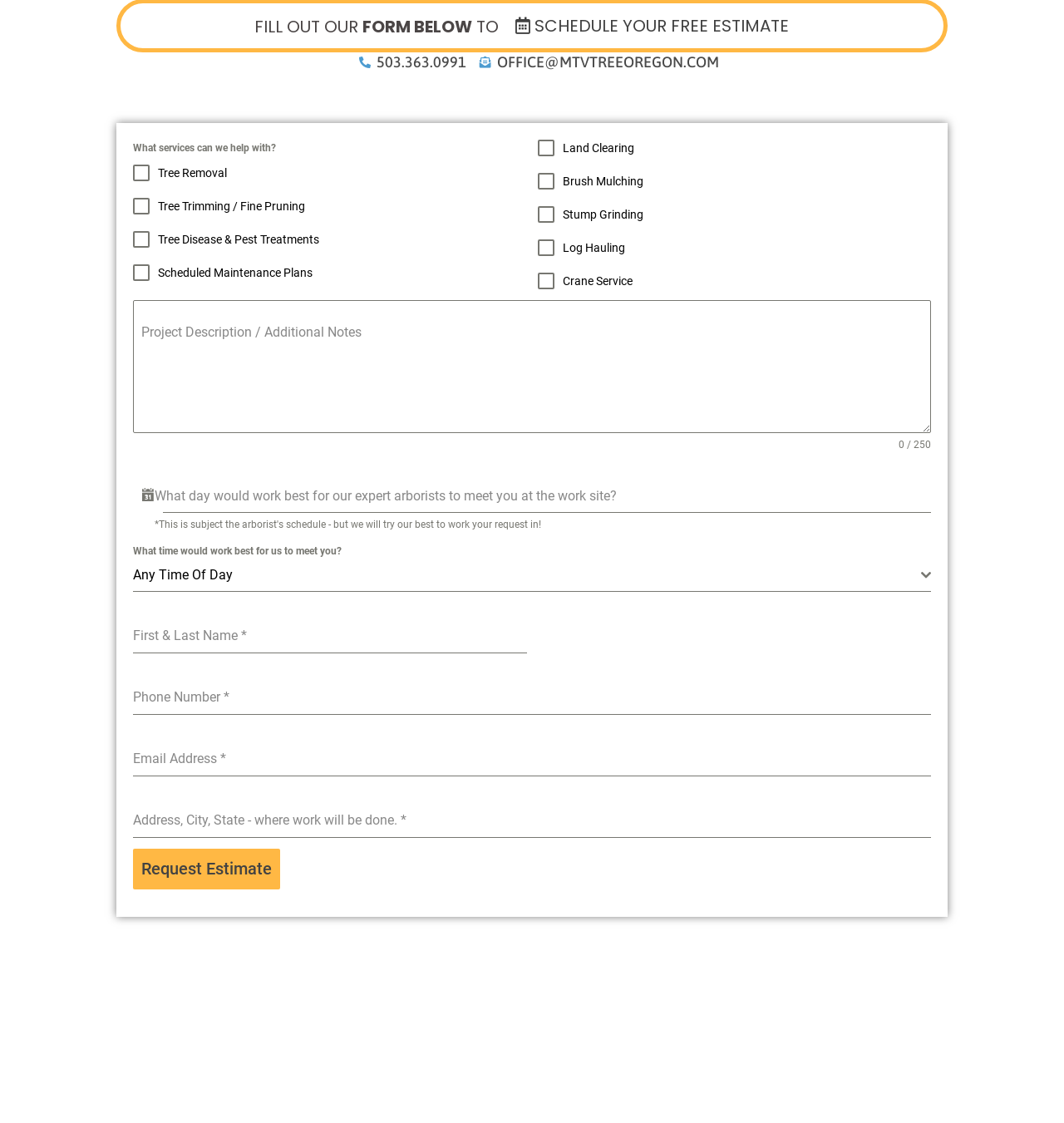Answer the question with a single word or phrase: 
What is the company's phone number?

503.363.0991